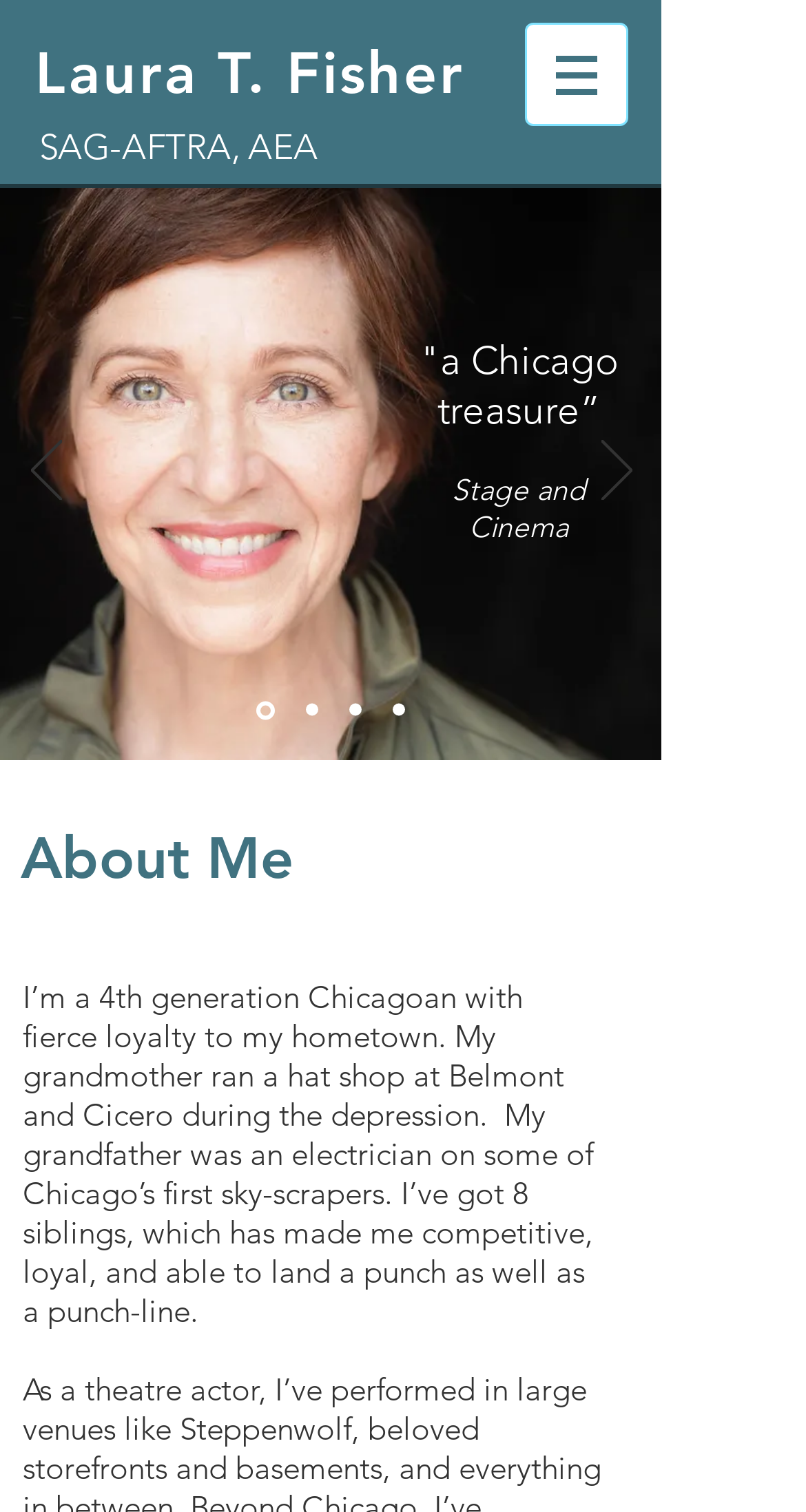Please determine the bounding box coordinates of the element's region to click for the following instruction: "Click the navigation menu".

[0.651, 0.015, 0.779, 0.083]